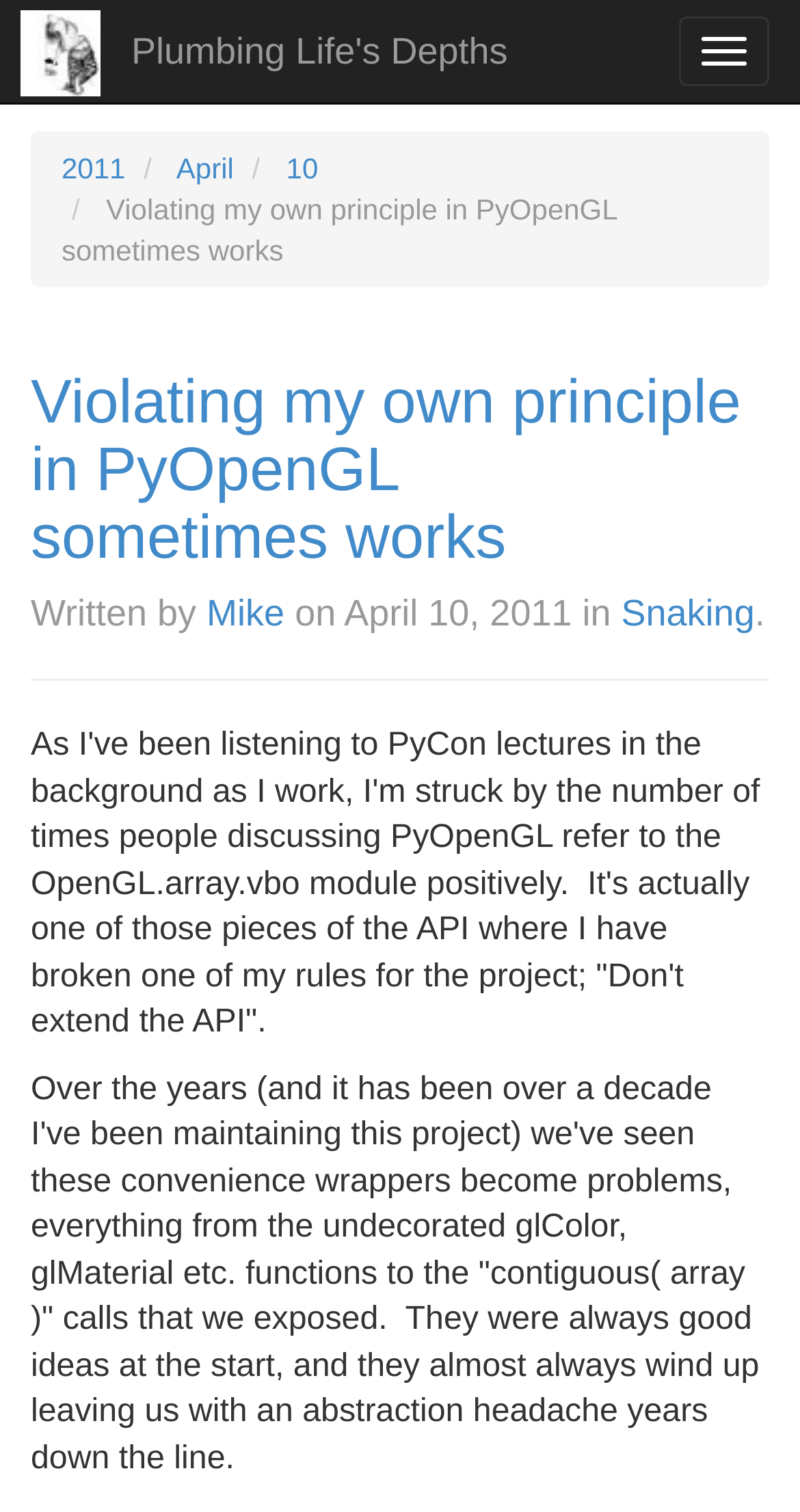What is the author's rule for the project?
Look at the webpage screenshot and answer the question with a detailed explanation.

The author mentions in the article body that they have broken one of their rules for the project, which is 'Don't extend the API'.